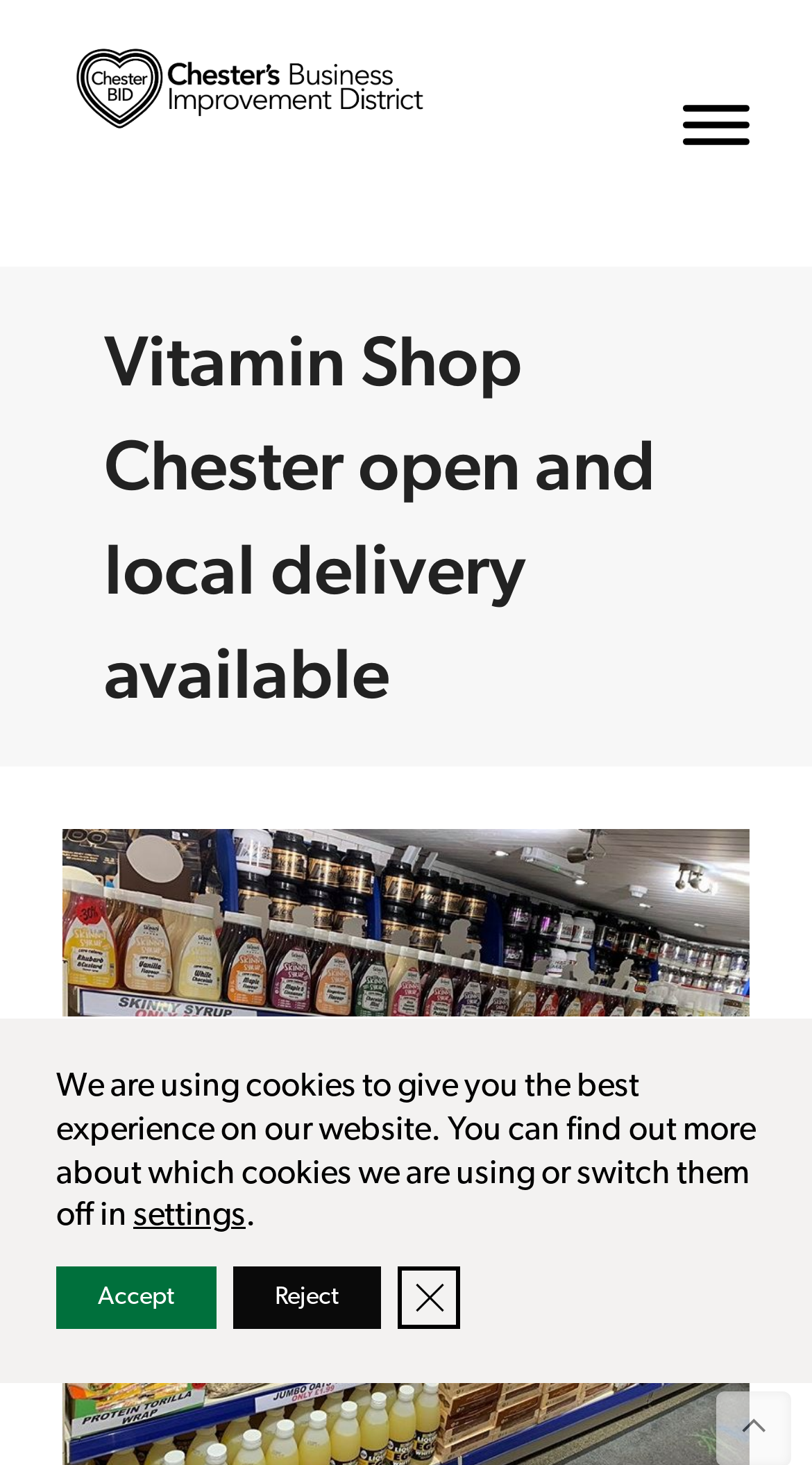Provide an in-depth caption for the elements present on the webpage.

The webpage is about the Vitamin Shop located on Watergate Street in Chester, which offers protein and skinny sauce products, as well as skinny syrups for coffee. 

At the top left corner, there is a link to "Skip to content". Next to it, on the top right, is a search bar where users can type in what they are looking for. There is also a link with a symbol, likely a social media icon, positioned on the top right. 

Below the search bar, there is a link to "Chester BID" accompanied by an image of the same name, situated on the top left. On the top right, there is a "Menu" button. 

The main heading, "Vitamin Shop Chester open and local delivery available", is prominently displayed in the middle of the page. 

At the bottom of the page, there is a GDPR Cookie Banner that informs users about the website's cookie policy. The banner contains a paragraph of text explaining the use of cookies, followed by four buttons: "settings", "Accept", "Reject", and "Close GDPR Cookie Banner", which are aligned horizontally and positioned at the bottom of the page.